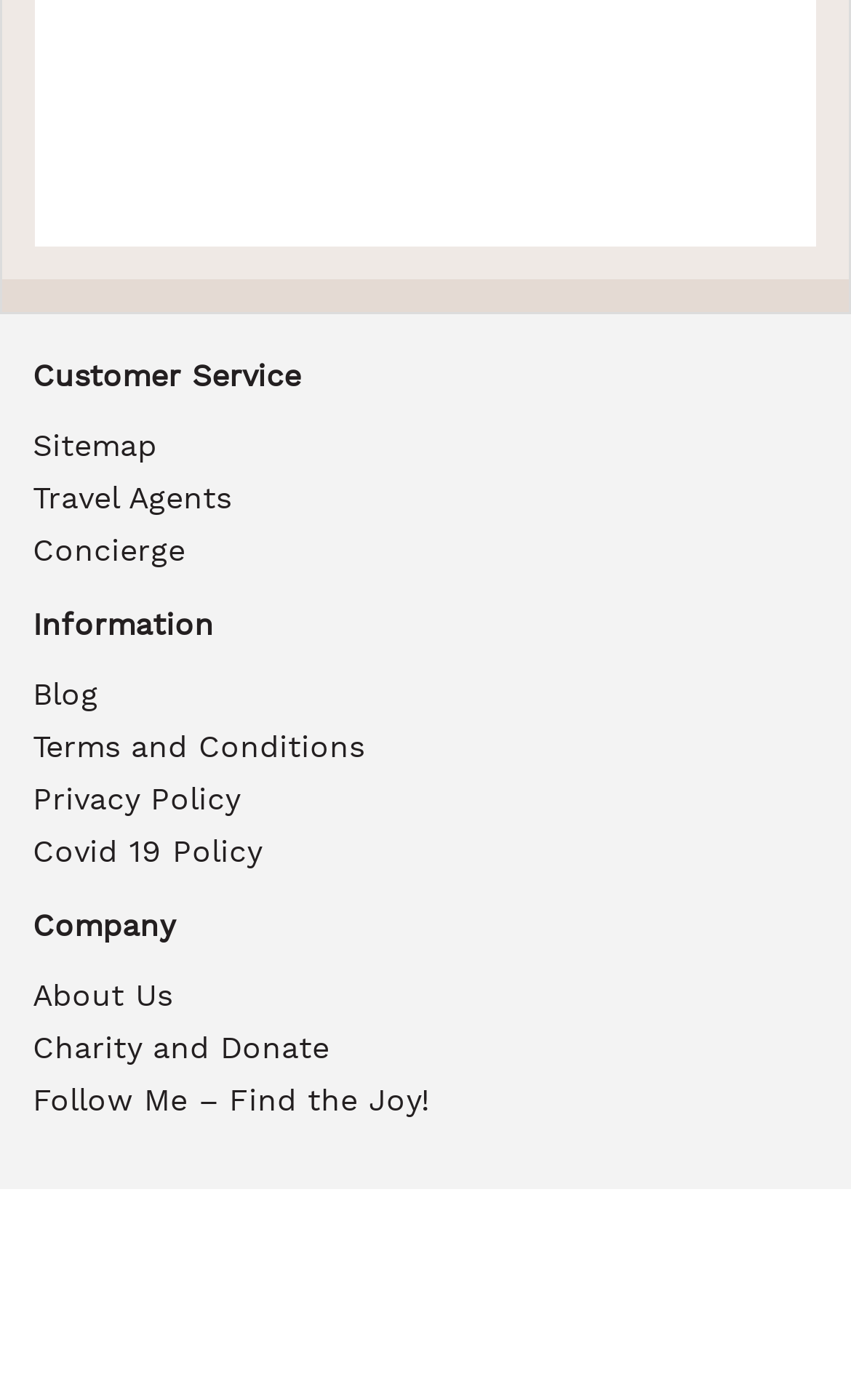For the element described, predict the bounding box coordinates as (top-left x, top-left y, bottom-right x, bottom-right y). All values should be between 0 and 1. Element description: Concierge

[0.038, 0.38, 0.962, 0.418]